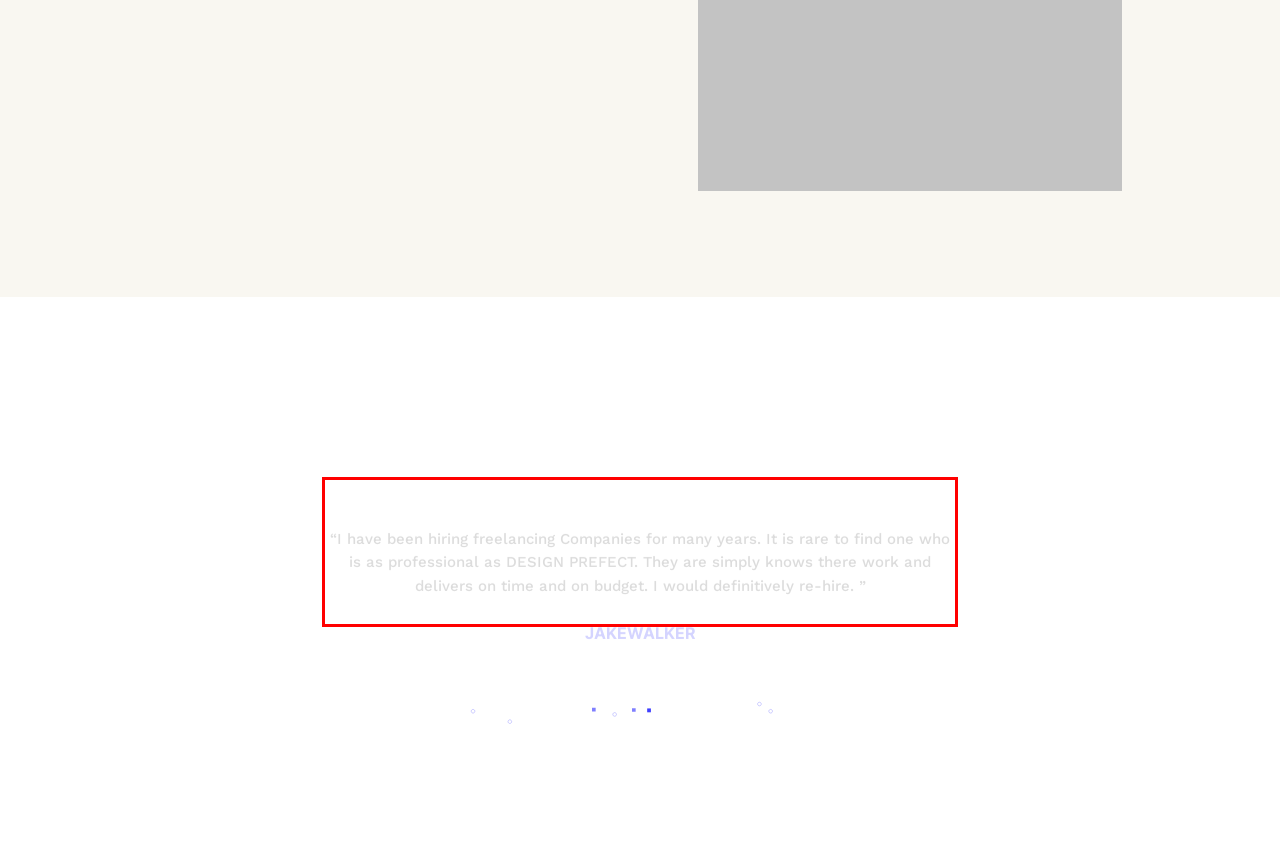Given a webpage screenshot, locate the red bounding box and extract the text content found inside it.

“Design Prefect is the best. They has done a great job for us. If you are looking for a web designer for your business website or personal website, hire DESIGN PREFECT without wasting time on evaluating other freelancing companies. They are the best and there price point is also very reasonable. For us, we are done searching for a web designer, we will hire DESIGN PREFECT for web development of all our websites. Thanks DP for becoming part of Value Plus Group Team.”